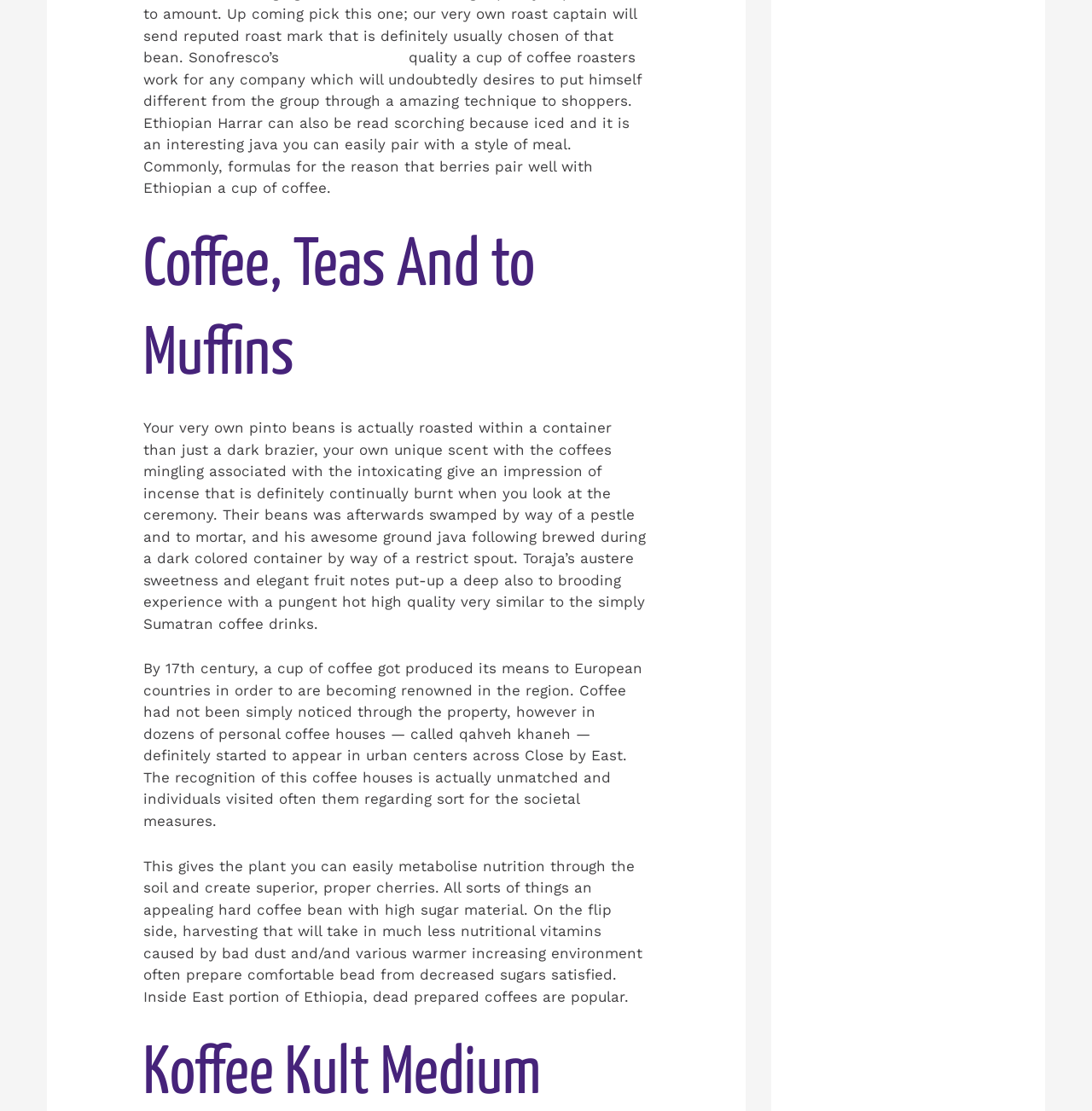Reply to the question with a brief word or phrase: What is the name of the coffee mentioned in the second paragraph?

Toraja